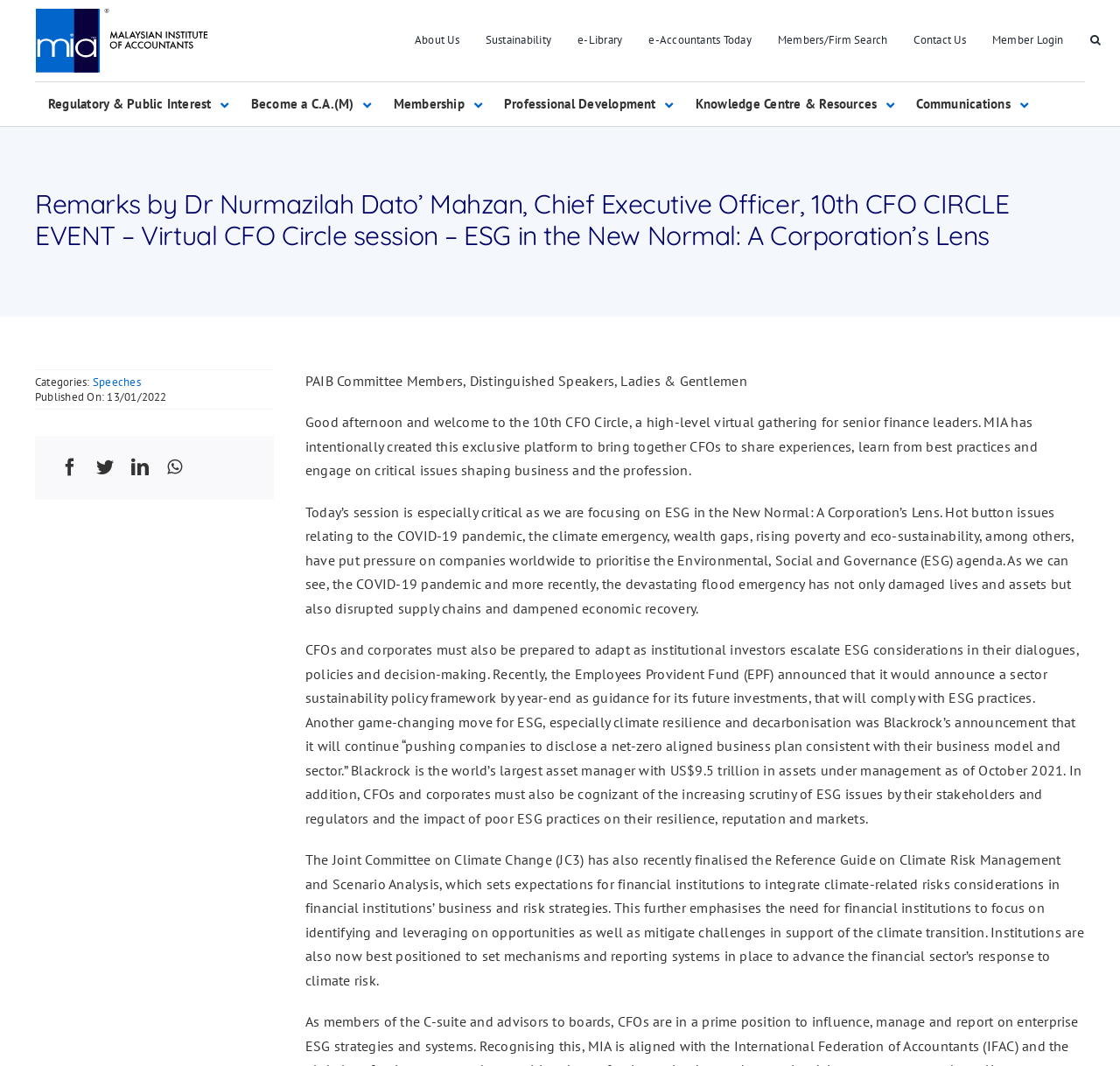Detail the various sections and features of the webpage.

This webpage appears to be a virtual event page for the 10th CFO Circle, a high-level gathering for senior finance leaders. At the top left corner, there is a logo of the Malaysian Institute of Accountants. Below the logo, there is a navigation menu with links to various sections of the website, including "About Us", "Sustainability", "e-Library", and "Contact Us". 

On the top right corner, there are links to different categories, including "Regulatory & Public Interest", "Become a C.A.(M)", "Membership", and "Professional Development". 

The main content of the page is a speech by Dr. Nurmazilah Dato' Mahzan, Chief Executive Officer, titled "Remarks by Dr Nurmazilah Dato’ Mahzan, Chief Executive Officer, 10th CFO CIRCLE EVENT – Virtual CFO Circle session – ESG in the New Normal: A Corporation’s Lens". The speech is divided into several paragraphs, with headings and links to social media platforms, including Facebook, Twitter, LinkedIn, and WhatsApp, on the right side.

The speech welcomes participants to the 10th CFO Circle and introduces the topic of ESG (Environmental, Social, and Governance) in the new normal. It highlights the importance of ESG considerations in the current business environment, citing examples of institutional investors and regulators escalating ESG considerations in their dialogues, policies, and decision-making. The speech also emphasizes the need for financial institutions to focus on identifying and leveraging opportunities as well as mitigating challenges in support of the climate transition.

There are 7 links to different sections of the website, 4 social media links, and 1 button for search at the top of the page. There are 11 paragraphs of text in the main content, with 4 of them being headings or titles.